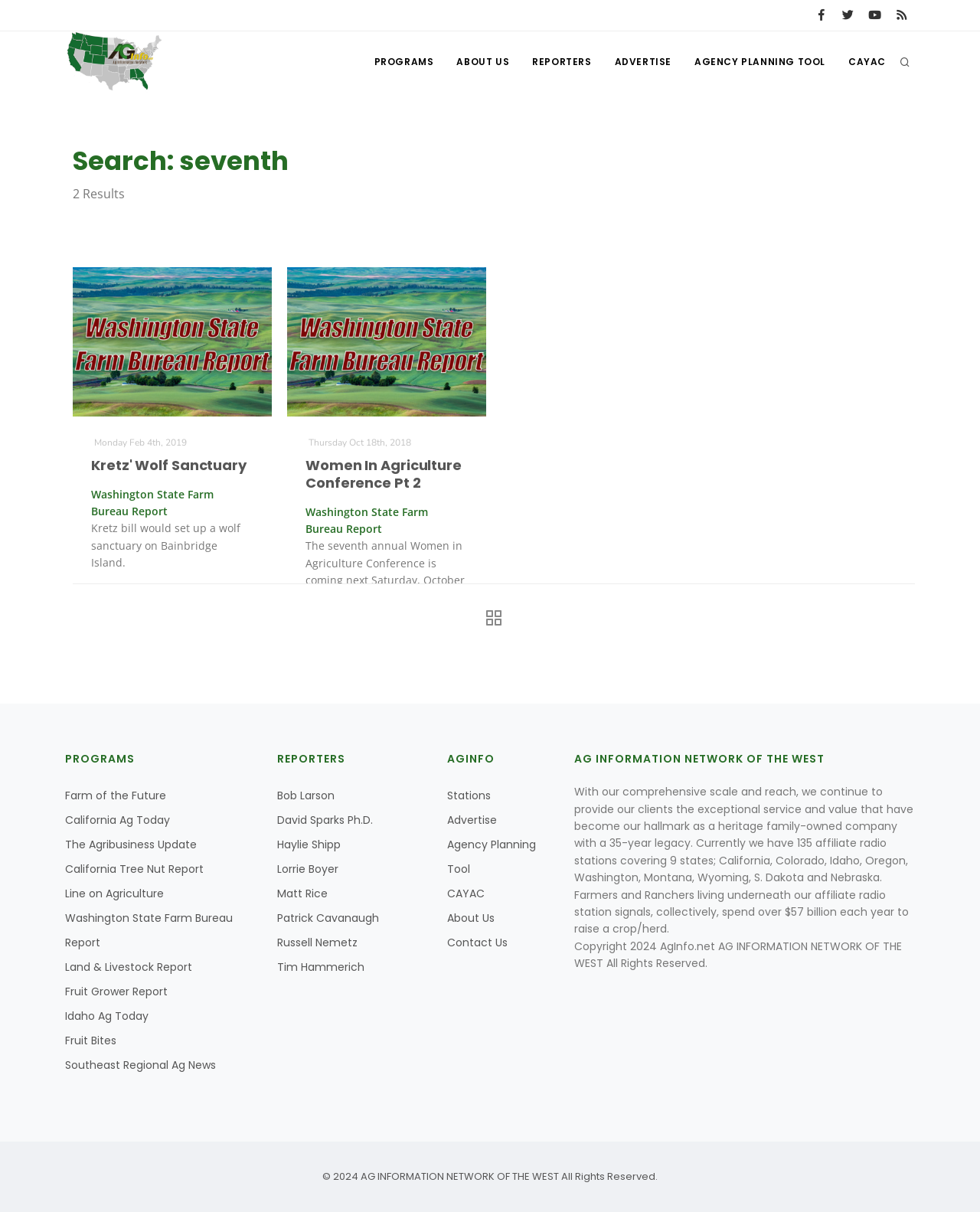Please identify the bounding box coordinates of the area that needs to be clicked to fulfill the following instruction: "Click on Farm of the Future program."

[0.2, 0.444, 0.298, 0.456]